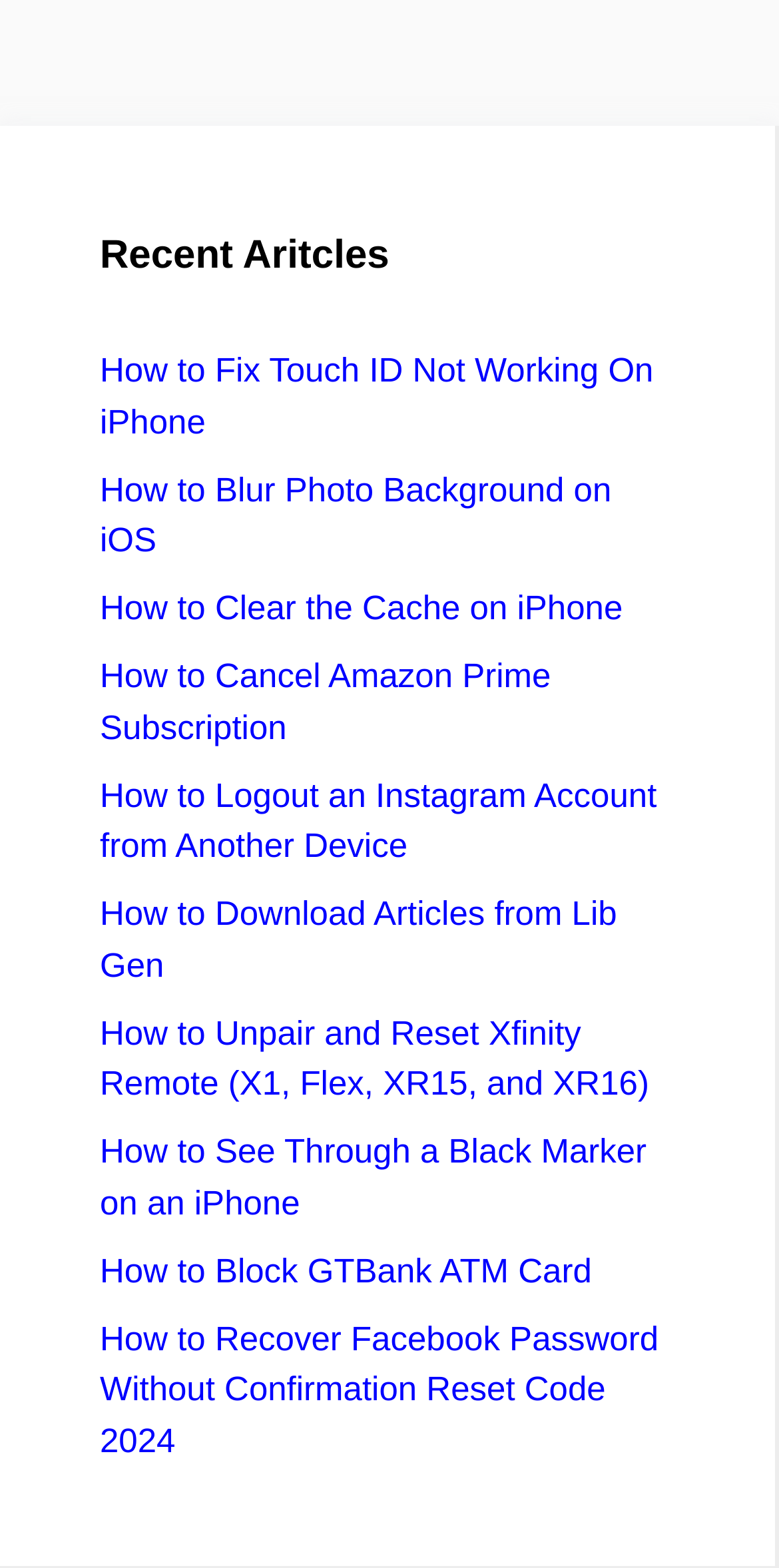Provide the bounding box coordinates of the section that needs to be clicked to accomplish the following instruction: "View the guide on clearing the cache on iPhone."

[0.128, 0.376, 0.799, 0.4]